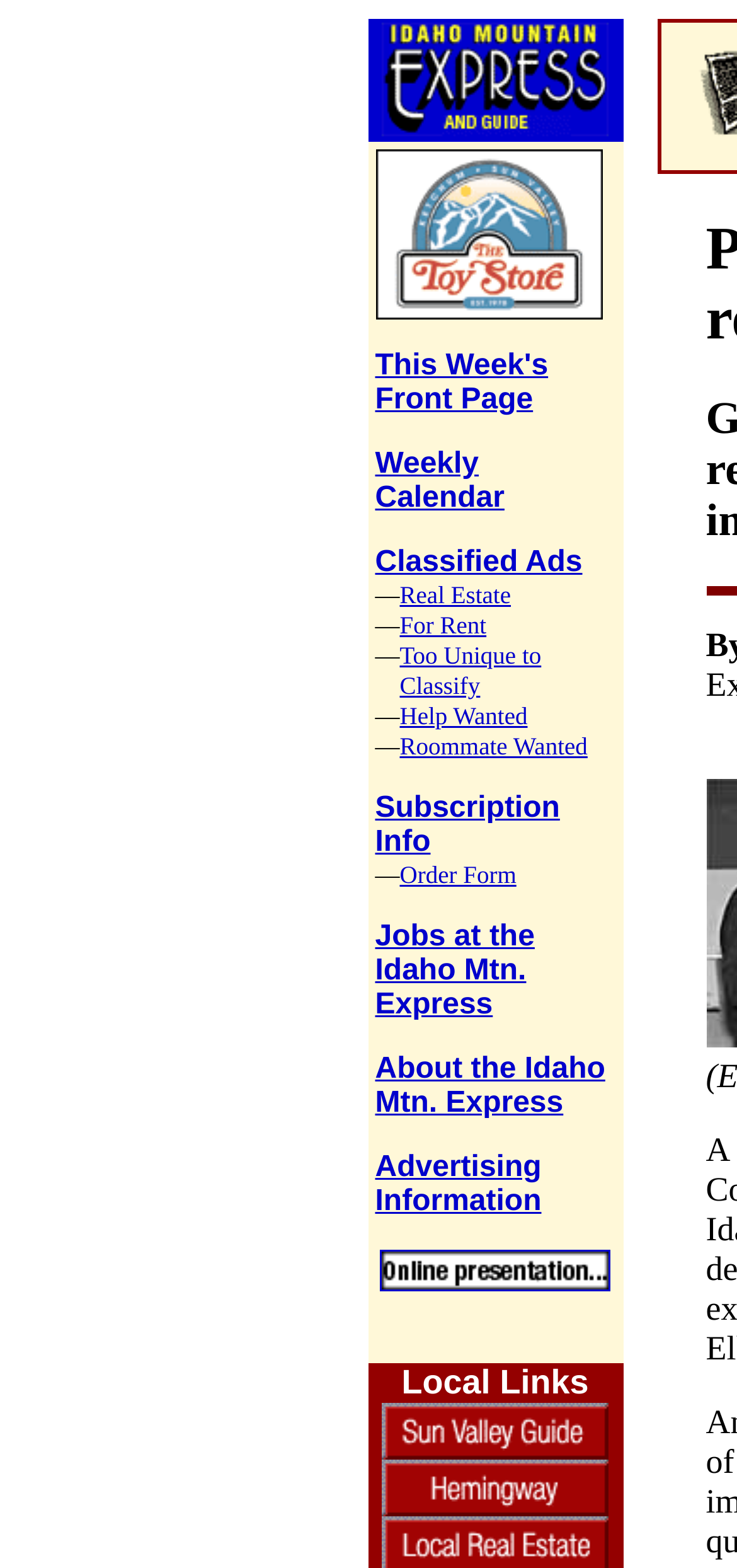Determine the bounding box coordinates of the clickable element necessary to fulfill the instruction: "explore homefinder". Provide the coordinates as four float numbers within the 0 to 1 range, i.e., [left, top, right, bottom].

[0.515, 0.808, 0.828, 0.828]